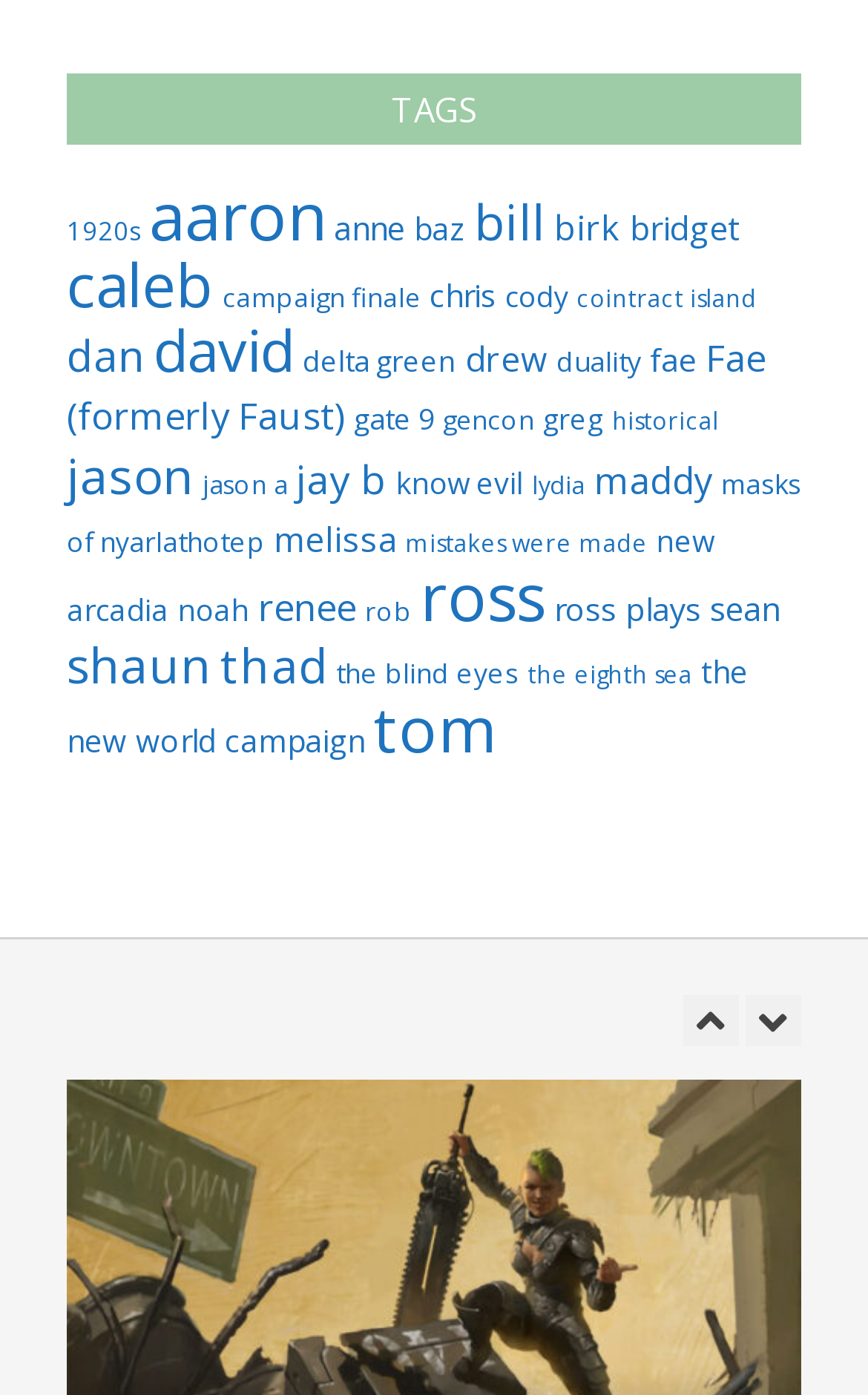Find and specify the bounding box coordinates that correspond to the clickable region for the instruction: "Click on the '' icon".

[0.787, 0.714, 0.851, 0.751]